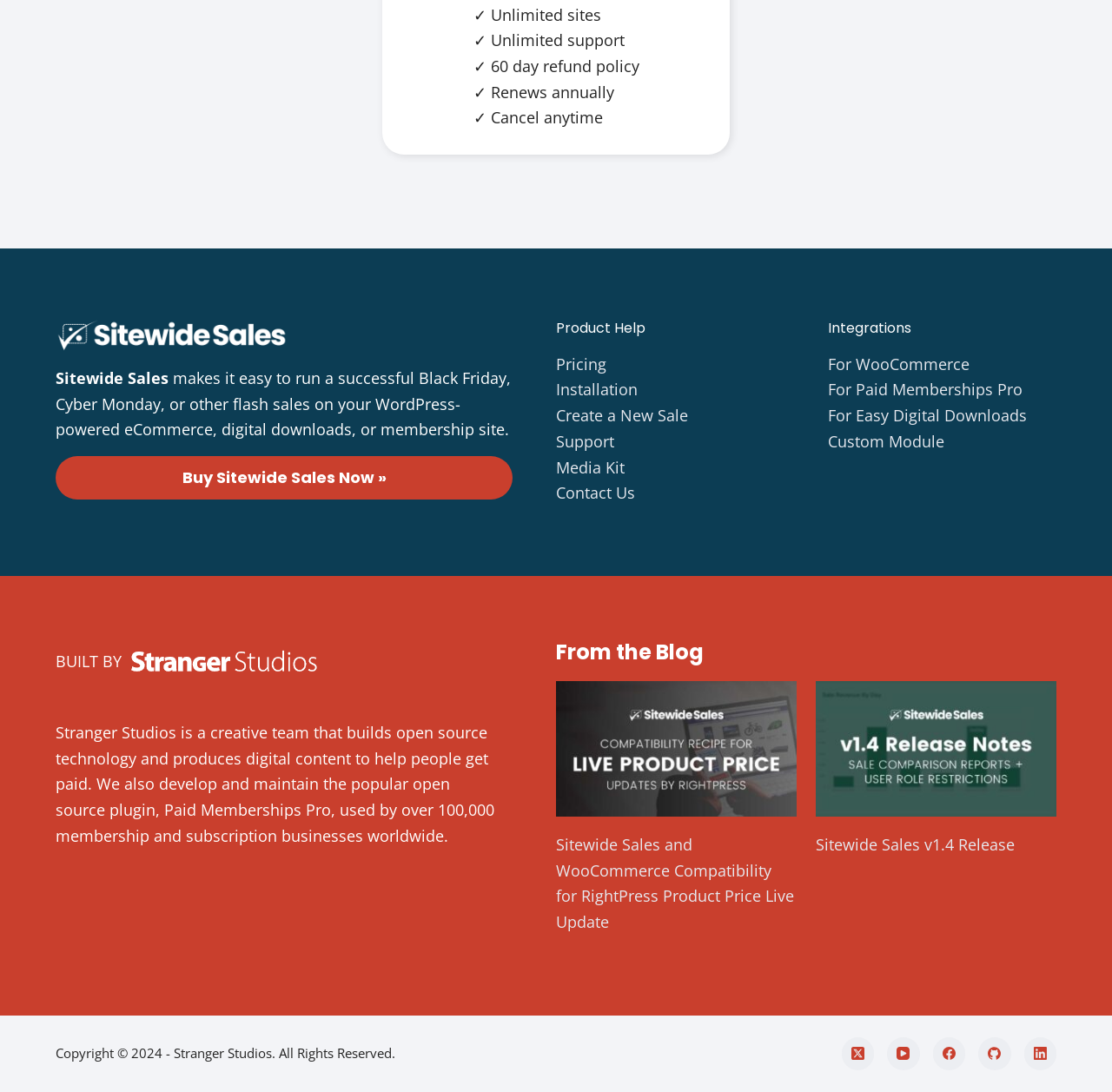Please find the bounding box coordinates for the clickable element needed to perform this instruction: "Learn how your comment data is processed".

None